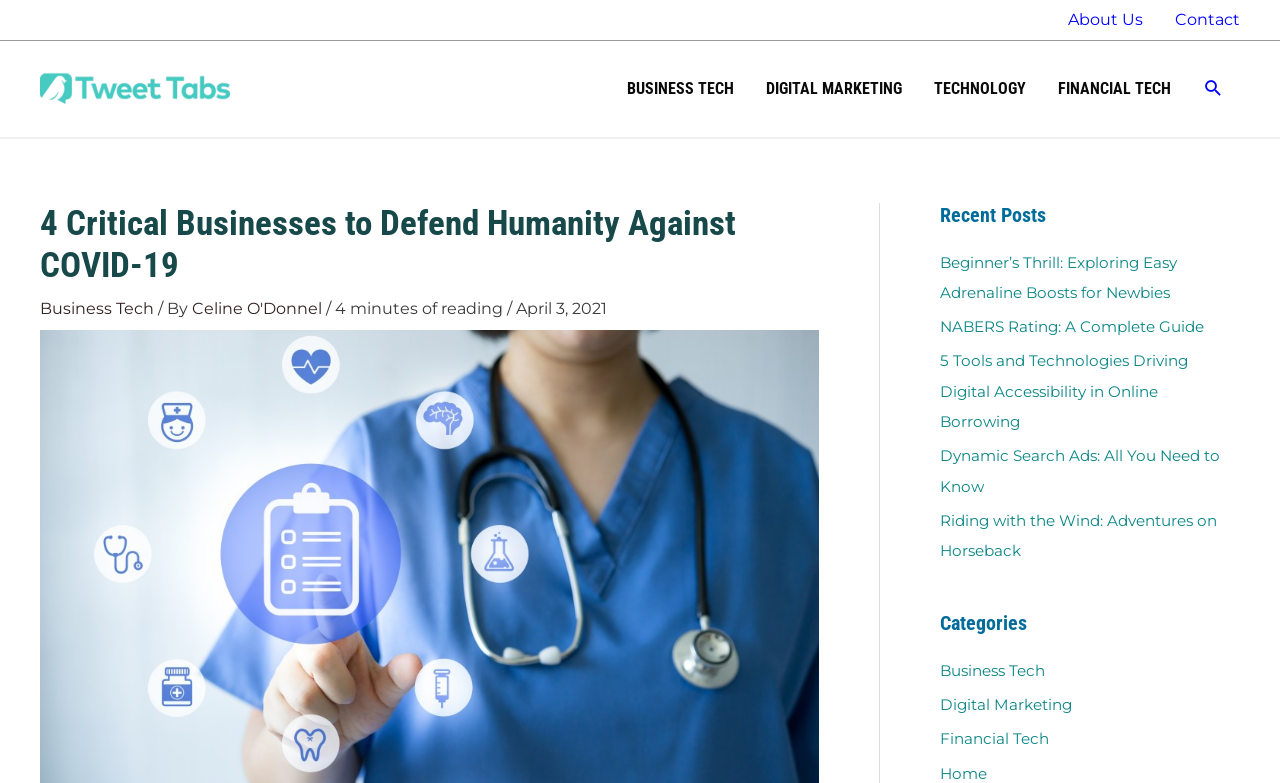Can you pinpoint the bounding box coordinates for the clickable element required for this instruction: "Read 4 Critical Businesses to Defend Humanity Against COVID-19"? The coordinates should be four float numbers between 0 and 1, i.e., [left, top, right, bottom].

[0.031, 0.259, 0.64, 0.367]